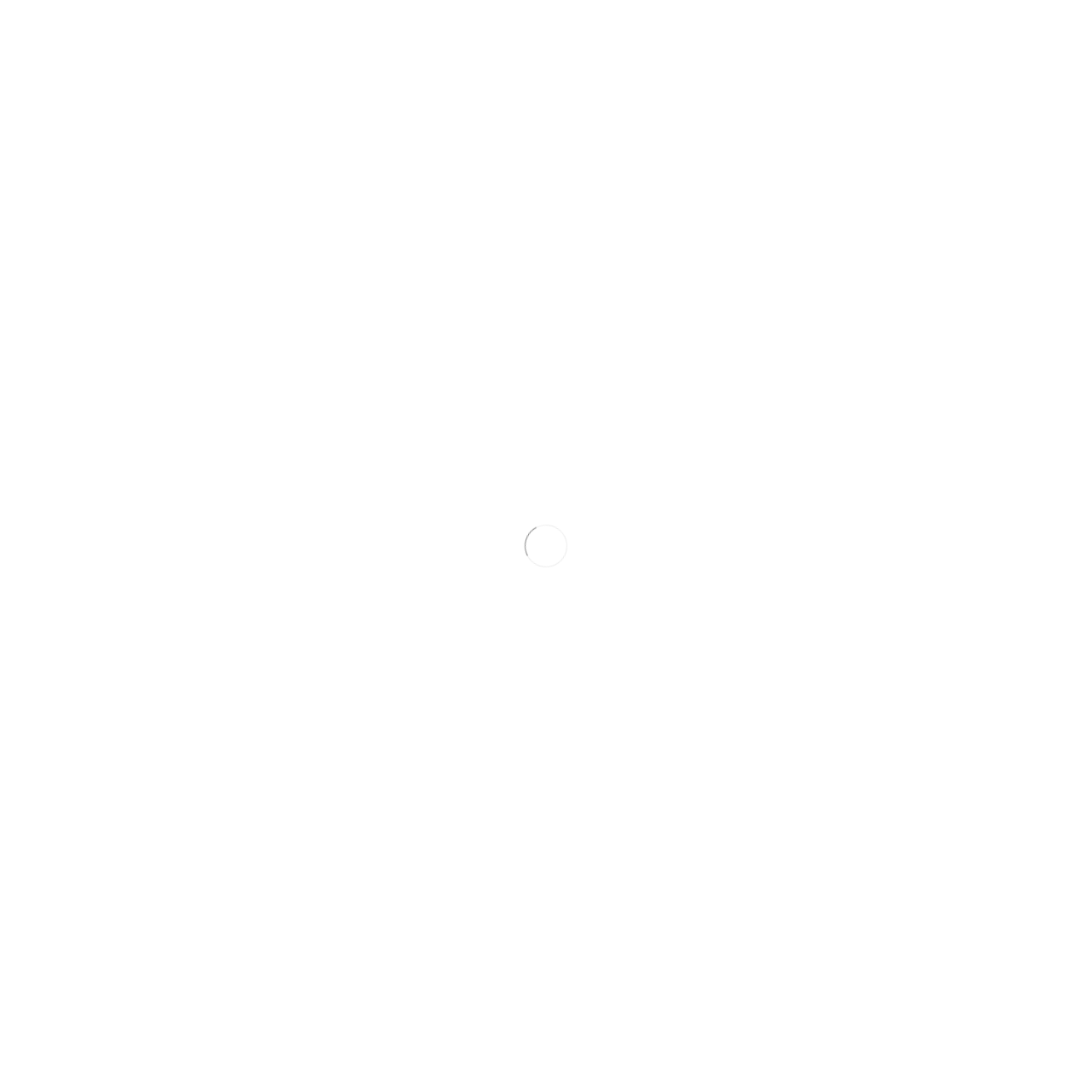Identify the bounding box for the given UI element using the description provided. Coordinates should be in the format (top-left x, top-left y, bottom-right x, bottom-right y) and must be between 0 and 1. Here is the description: MENU

[0.006, 0.034, 0.049, 0.051]